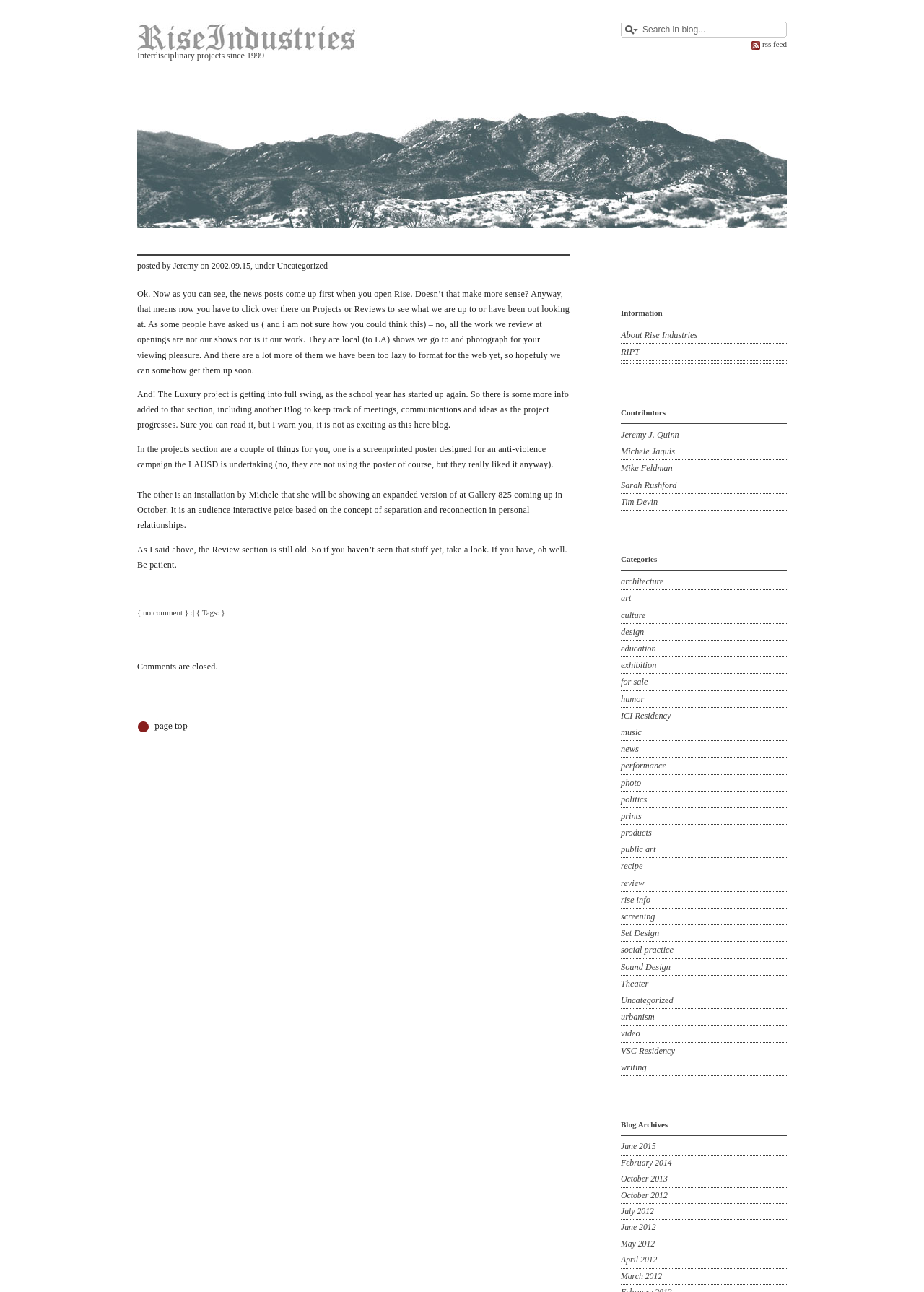Respond to the question below with a single word or phrase:
What is the category of the blog post?

Uncategorized